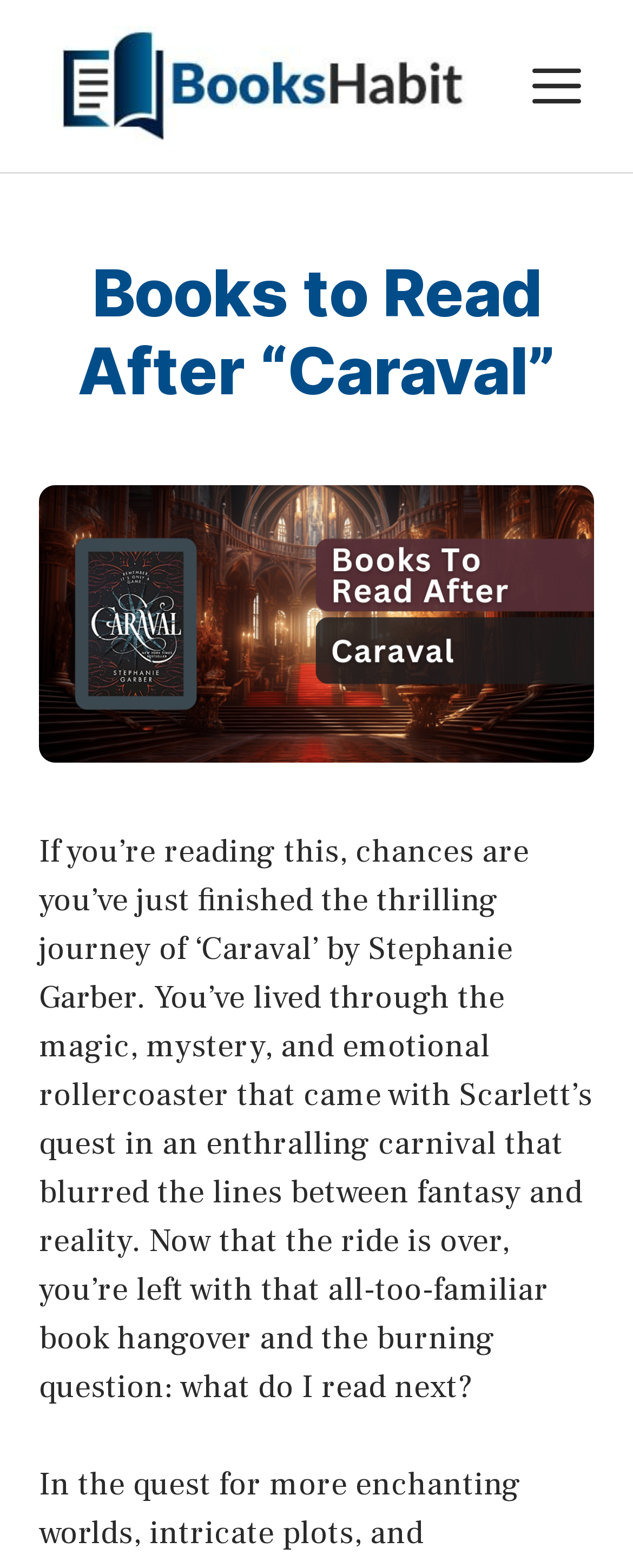What is the purpose of the button with the text 'MENU'?
Please provide a single word or phrase as your answer based on the screenshot.

To toggle the navigation menu